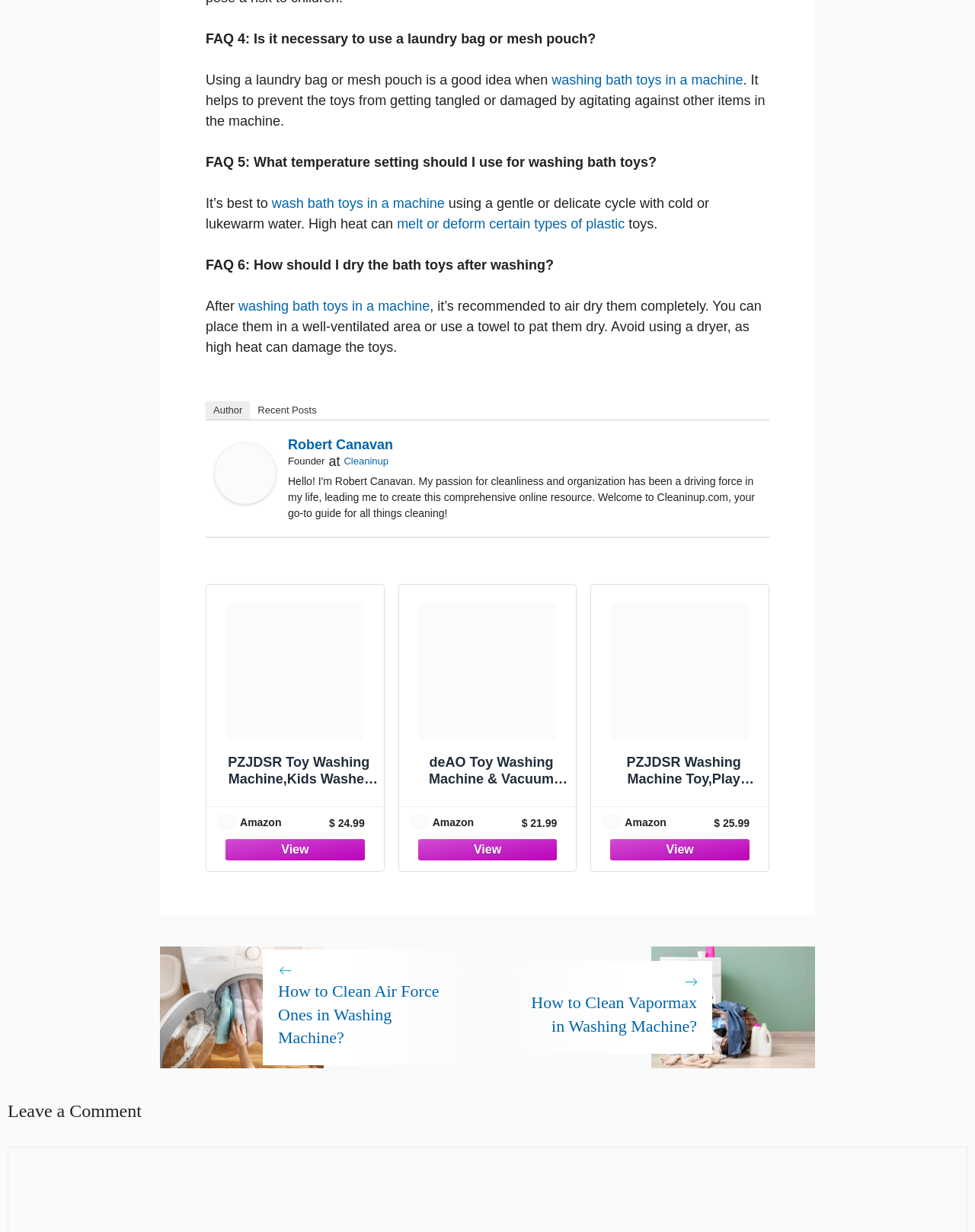Please locate the bounding box coordinates of the element that needs to be clicked to achieve the following instruction: "Click on 'PZJDSR Toy Washing Machine,Kids Washer and Dryer playset Suitable for'". The coordinates should be four float numbers between 0 and 1, i.e., [left, top, right, bottom].

[0.22, 0.484, 0.386, 0.651]